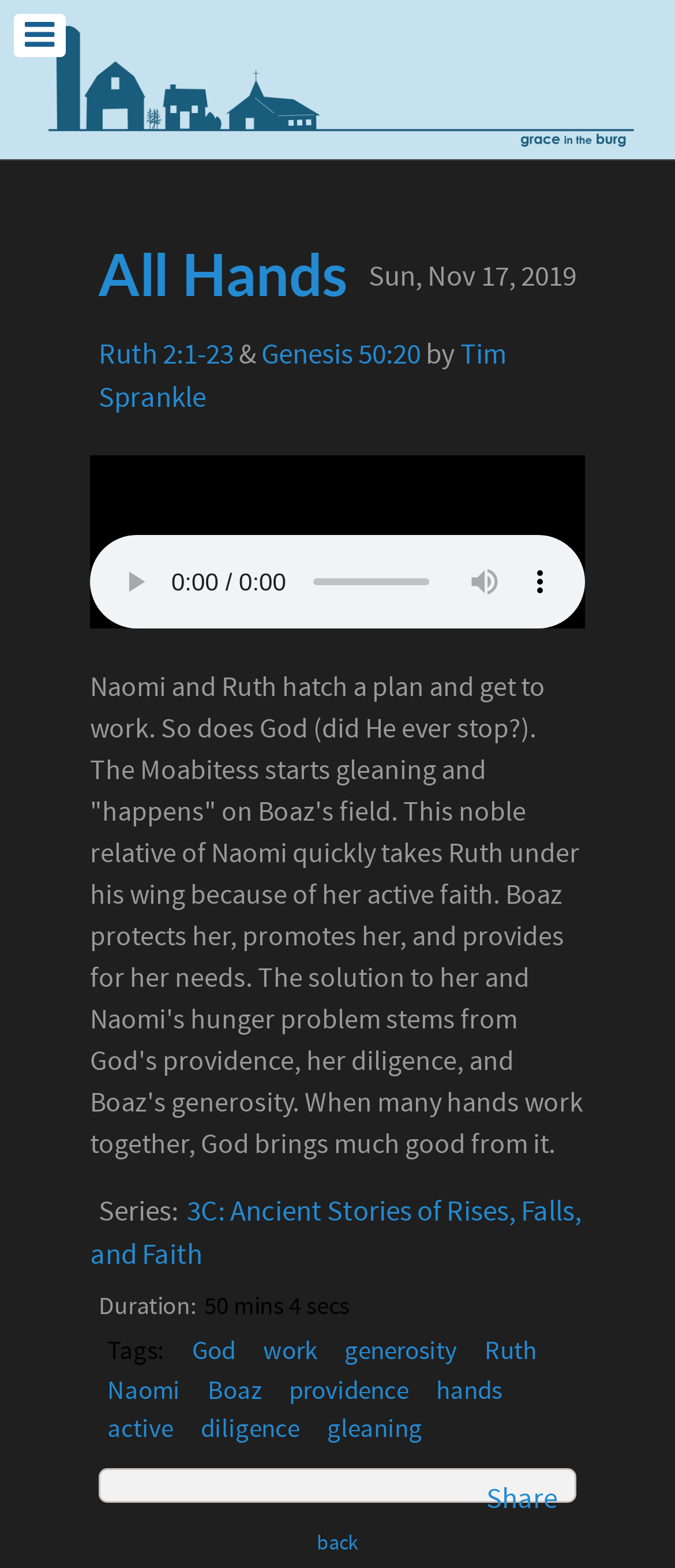Carefully examine the image and provide an in-depth answer to the question: Who is the author of the article?

I found the author of the article by looking at the link element with the content 'Tim Sprankle' which is located near the top of the webpage, below the heading 'All Hands'.